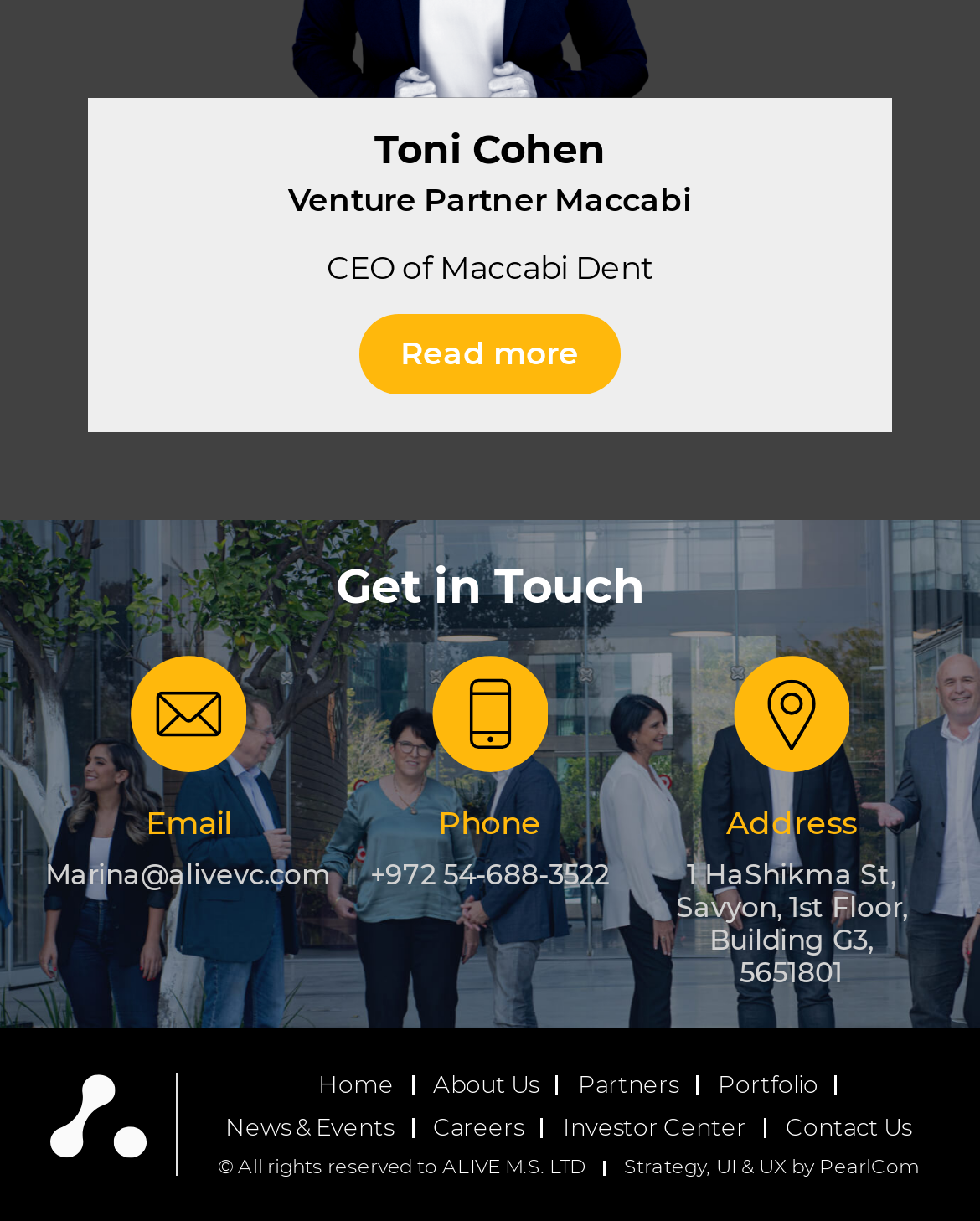What is the email address of Marina?
Please provide a detailed and comprehensive answer to the question.

The answer can be found in the link element 'Marina@alivevc.com' which is located under the heading element 'Email', indicating that Marina@alivevc.com is the email address of Marina.